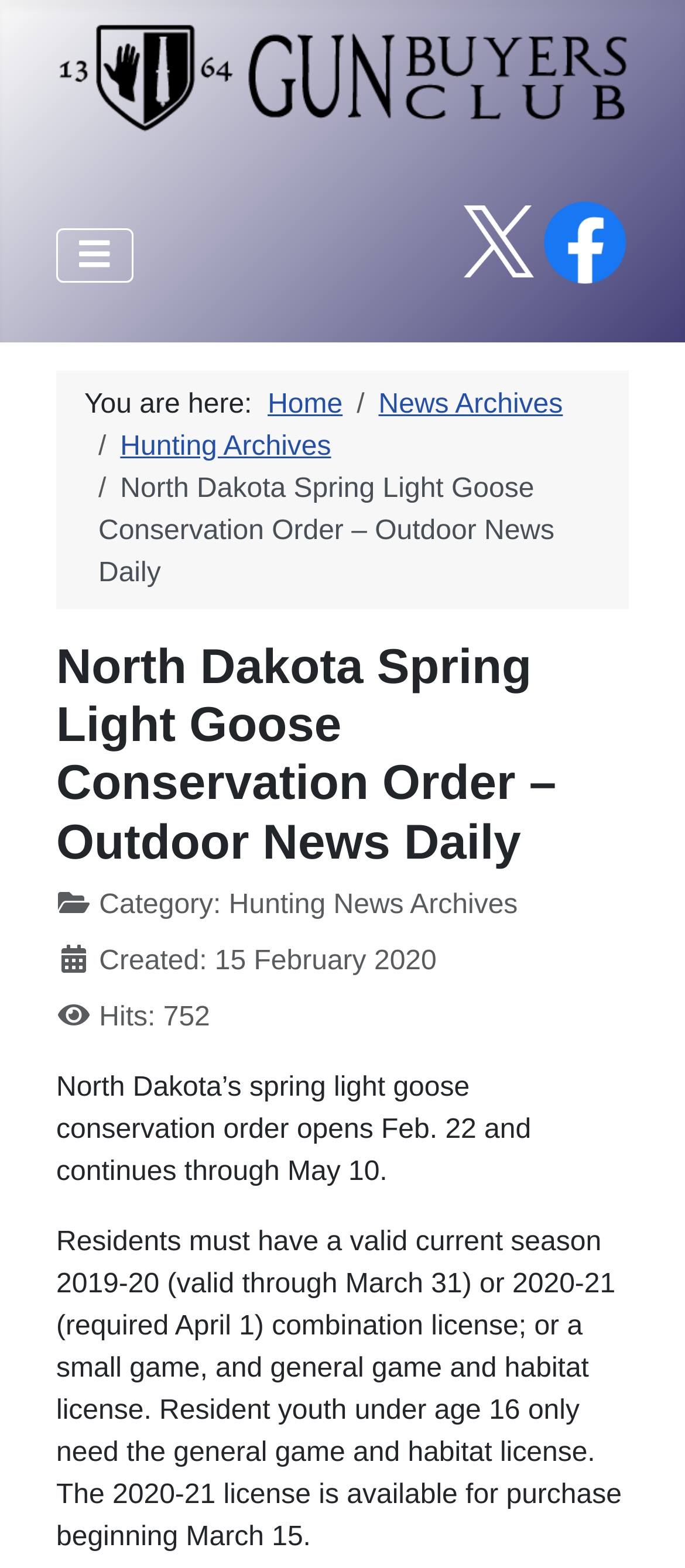What is the name of the club linked at the top?
Refer to the image and provide a one-word or short phrase answer.

Gun Buyers Club